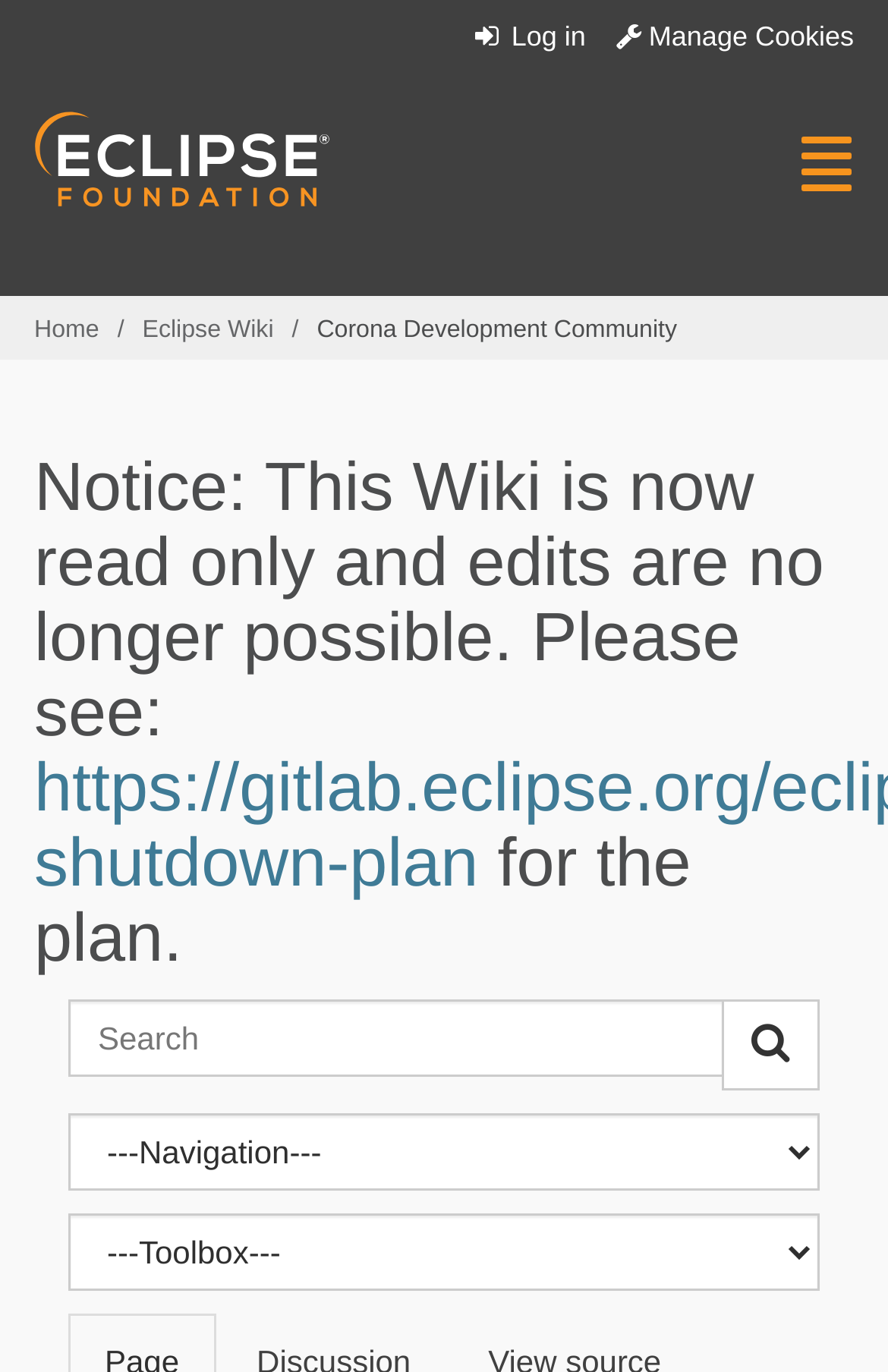Determine the bounding box for the UI element that matches this description: "search".

[0.37, 0.732, 0.478, 0.759]